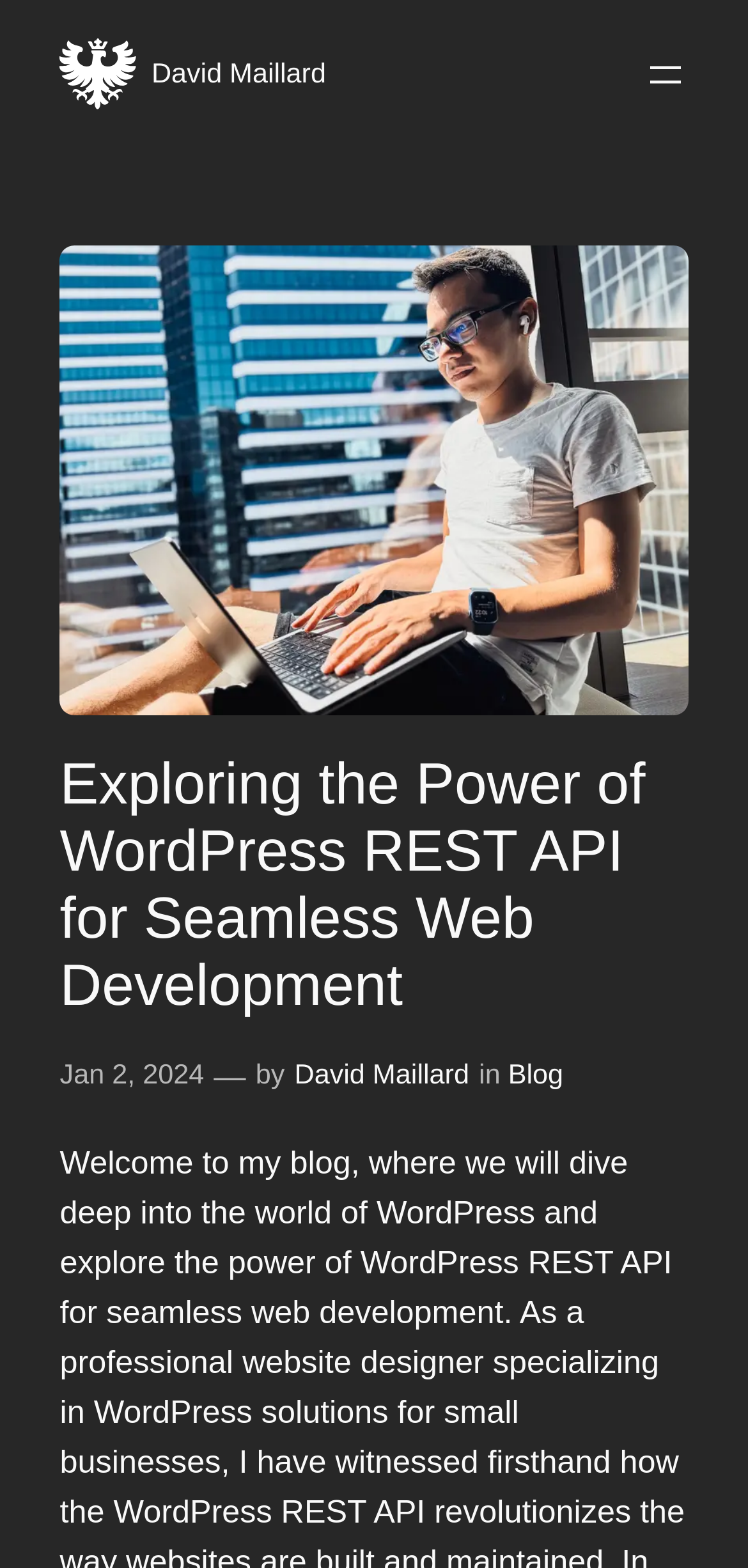Respond with a single word or phrase to the following question: What is the category of the blog post?

Blog